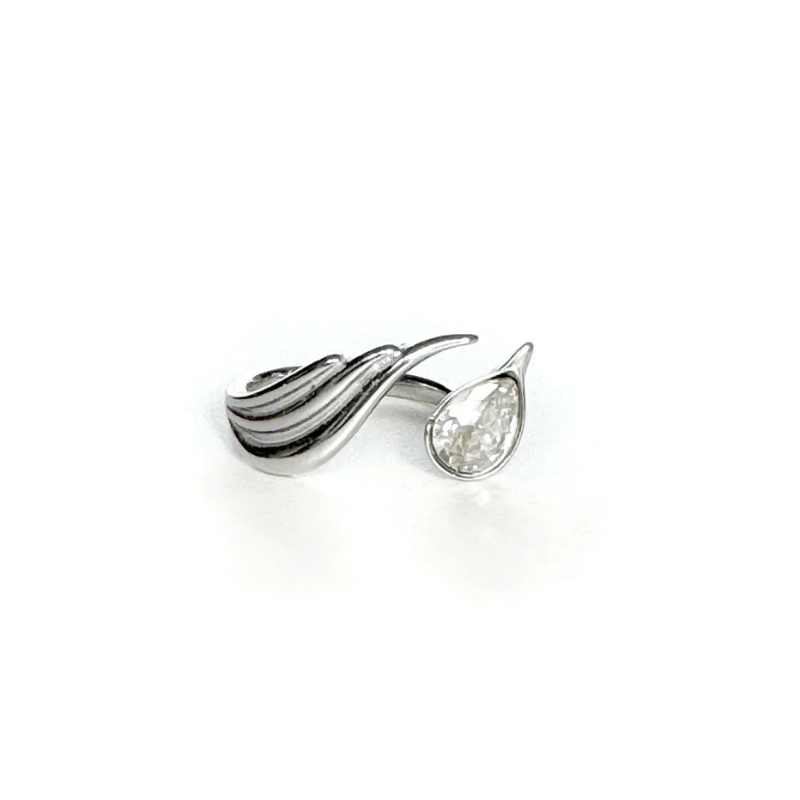Elaborate on all the features and components visible in the image.

This image showcases the elegant Leelia Silver Tone Jewel Wrap Ring, a stunning piece from the LUXE TONES collection. The ring features a graceful, swirling design that elegantly wraps around the finger, embodying a sense of modern sophistication. A prominent teardrop-shaped gem, intricately designed and reminiscent of a raindrop, is set delicately alongside the swirling band, adding a touch of shimmer and allure. Priced at £21.00, this adjustable stainless steel ring is not only a chic addition to any jewelry collection but is also designed for versatile wear, making it perfect for both casual and formal occasions. Ideal as a gift or a personal treat, this piece signifies style and contemporary elegance.